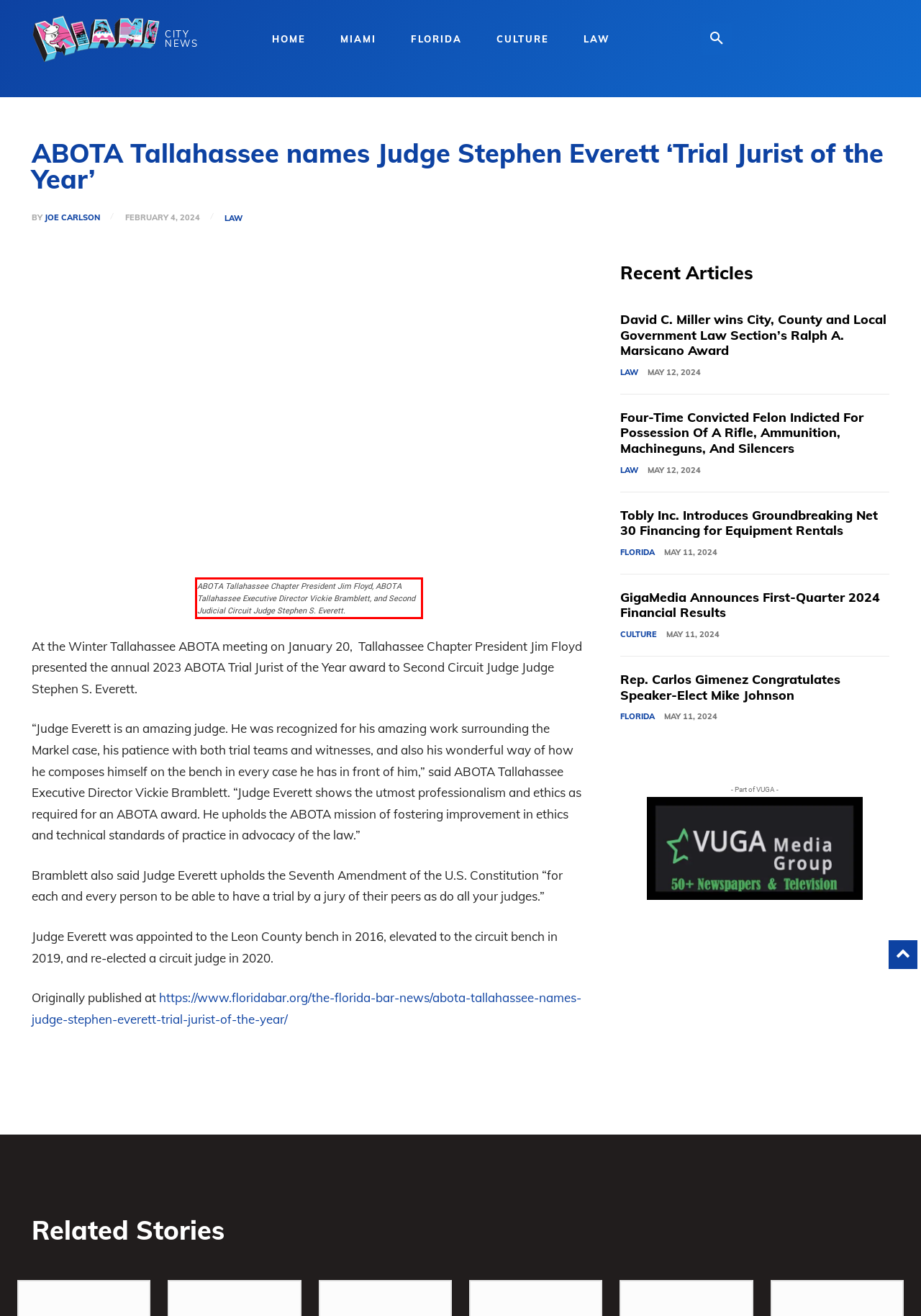From the provided screenshot, extract the text content that is enclosed within the red bounding box.

ABOTA Tallahassee Chapter President Jim Floyd, ABOTA Tallahassee Executive Director Vickie Bramblett, and Second Judicial Circuit Judge Stephen S. Everett.